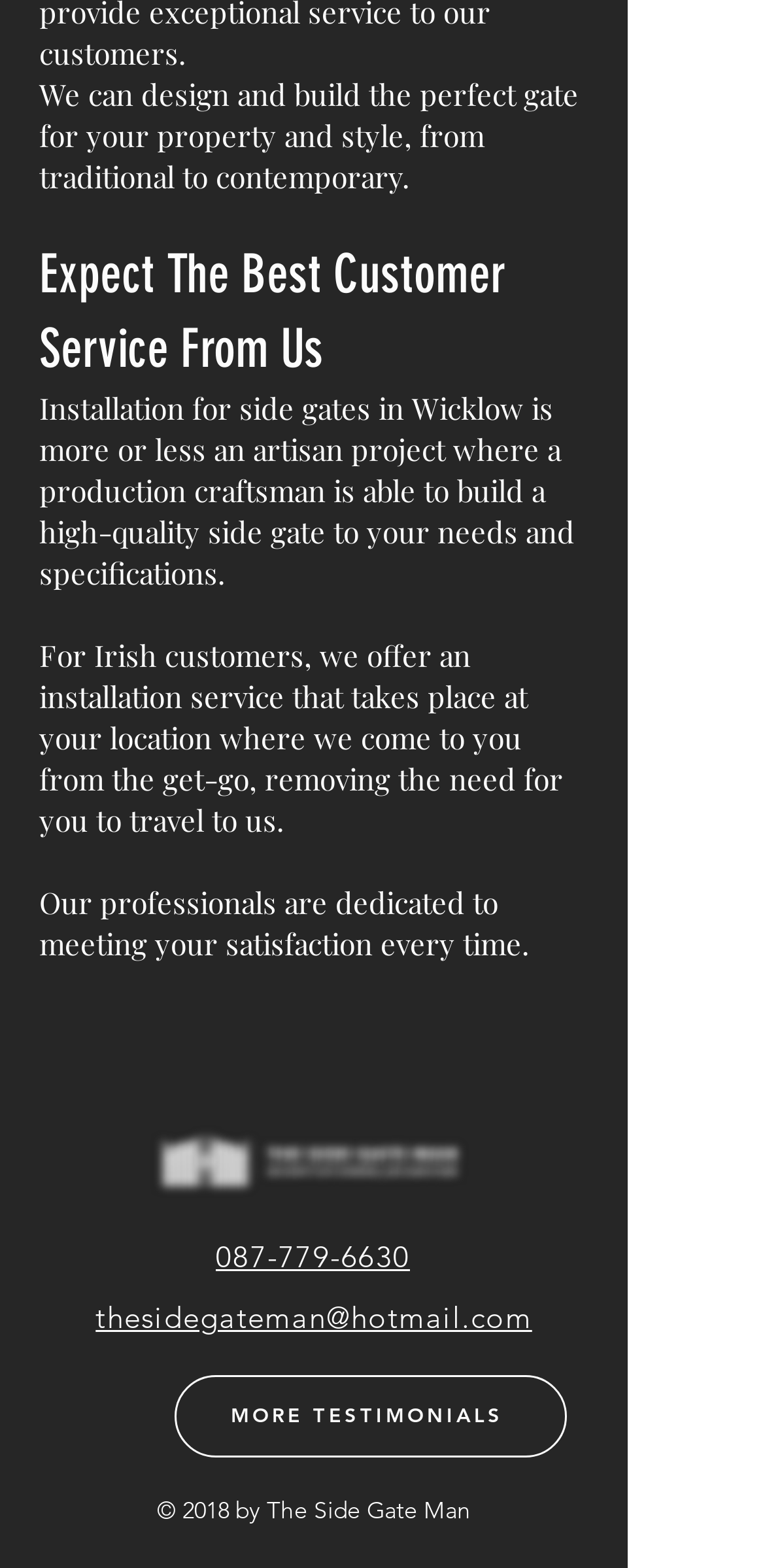What is the company's goal for customer satisfaction?
Using the image as a reference, deliver a detailed and thorough answer to the question.

According to the text, the company's professionals are dedicated to meeting customer satisfaction every time, indicating a strong commitment to customer satisfaction.